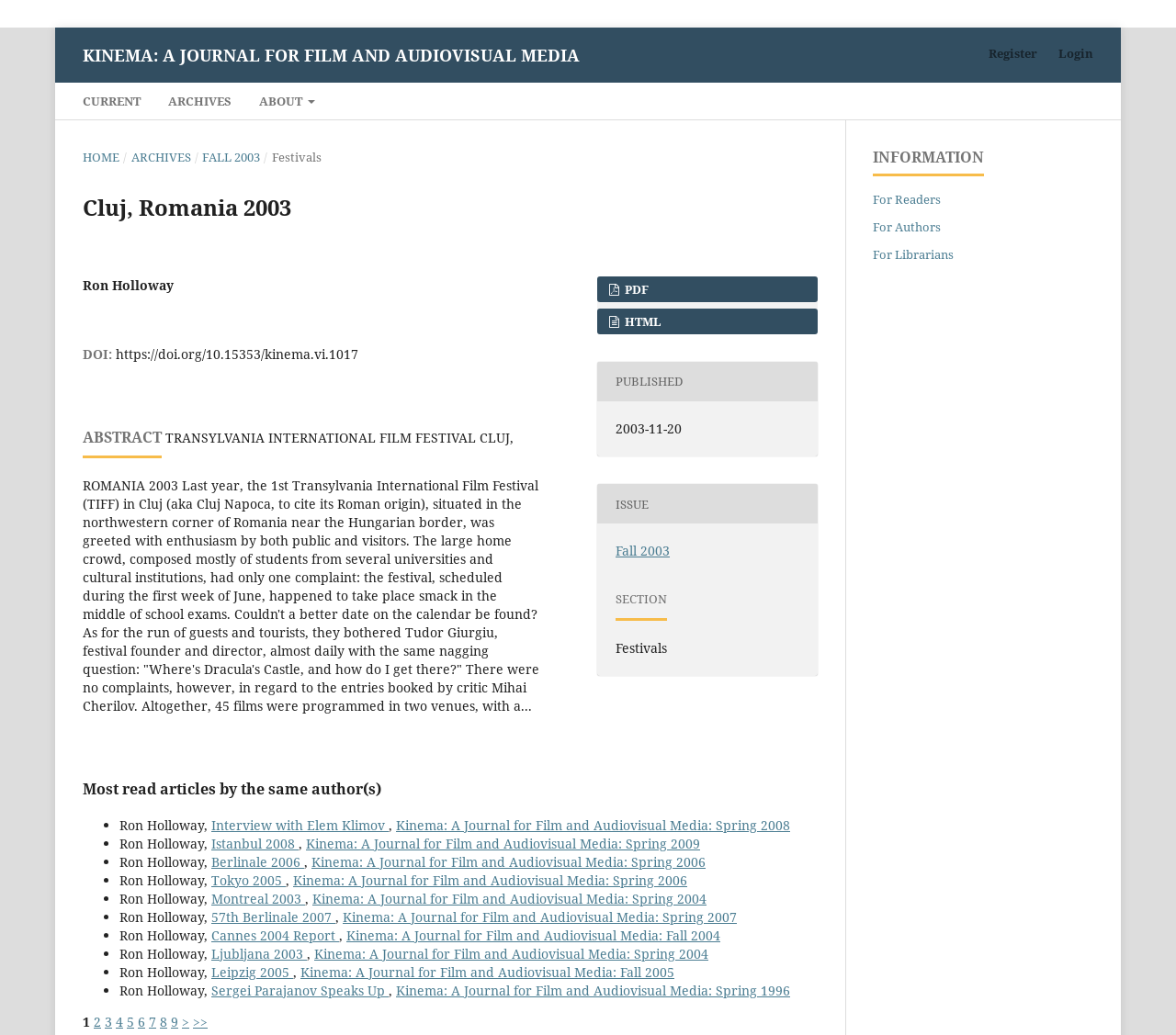What is the title of the article?
Can you offer a detailed and complete answer to this question?

The title of the article can be found in the heading element with the text 'Cluj, Romania 2003' which is located at the top of the article section.